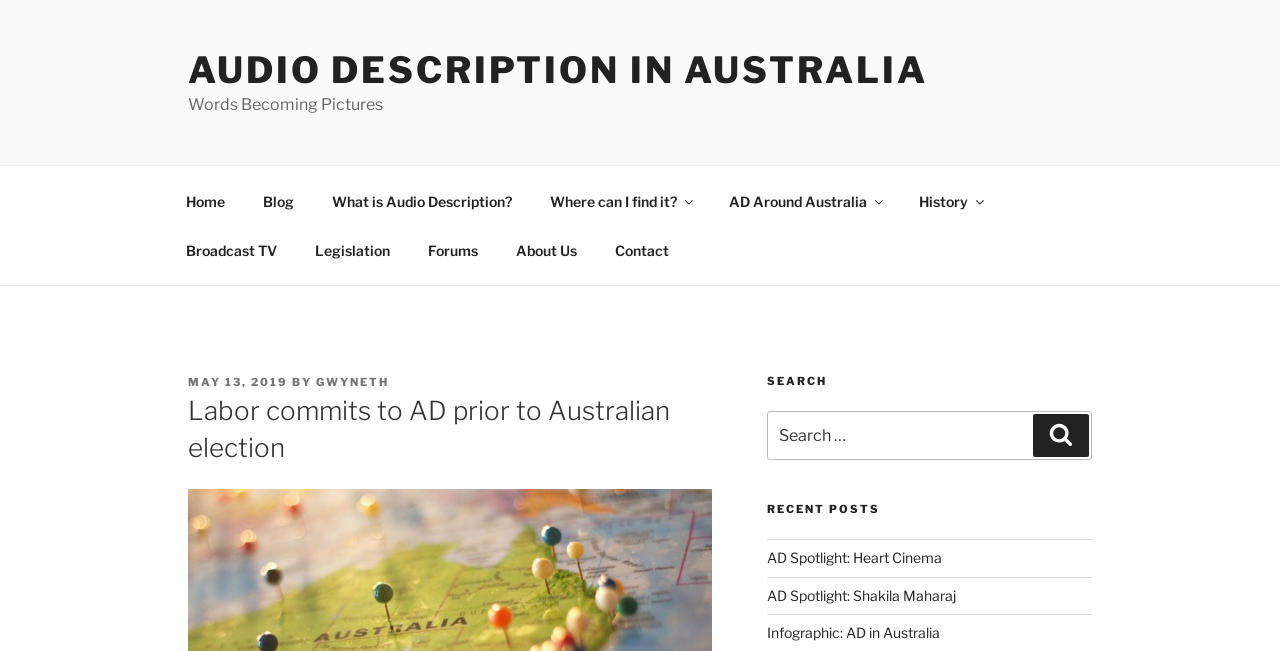Find and indicate the bounding box coordinates of the region you should select to follow the given instruction: "Click on the 'Home' link".

[0.131, 0.271, 0.189, 0.346]